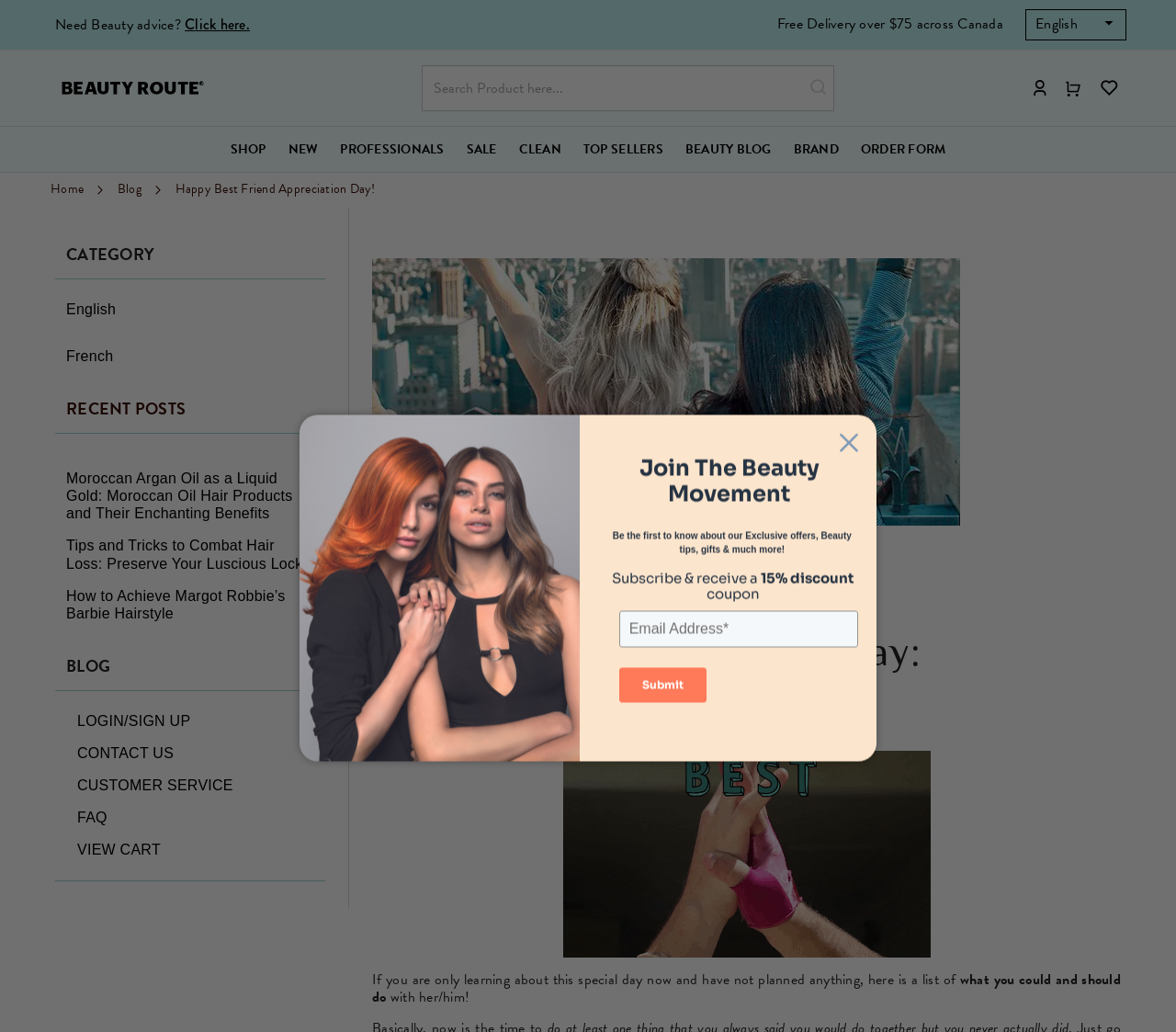Specify the bounding box coordinates of the region I need to click to perform the following instruction: "Search for a product". The coordinates must be four float numbers in the range of 0 to 1, i.e., [left, top, right, bottom].

[0.359, 0.063, 0.71, 0.108]